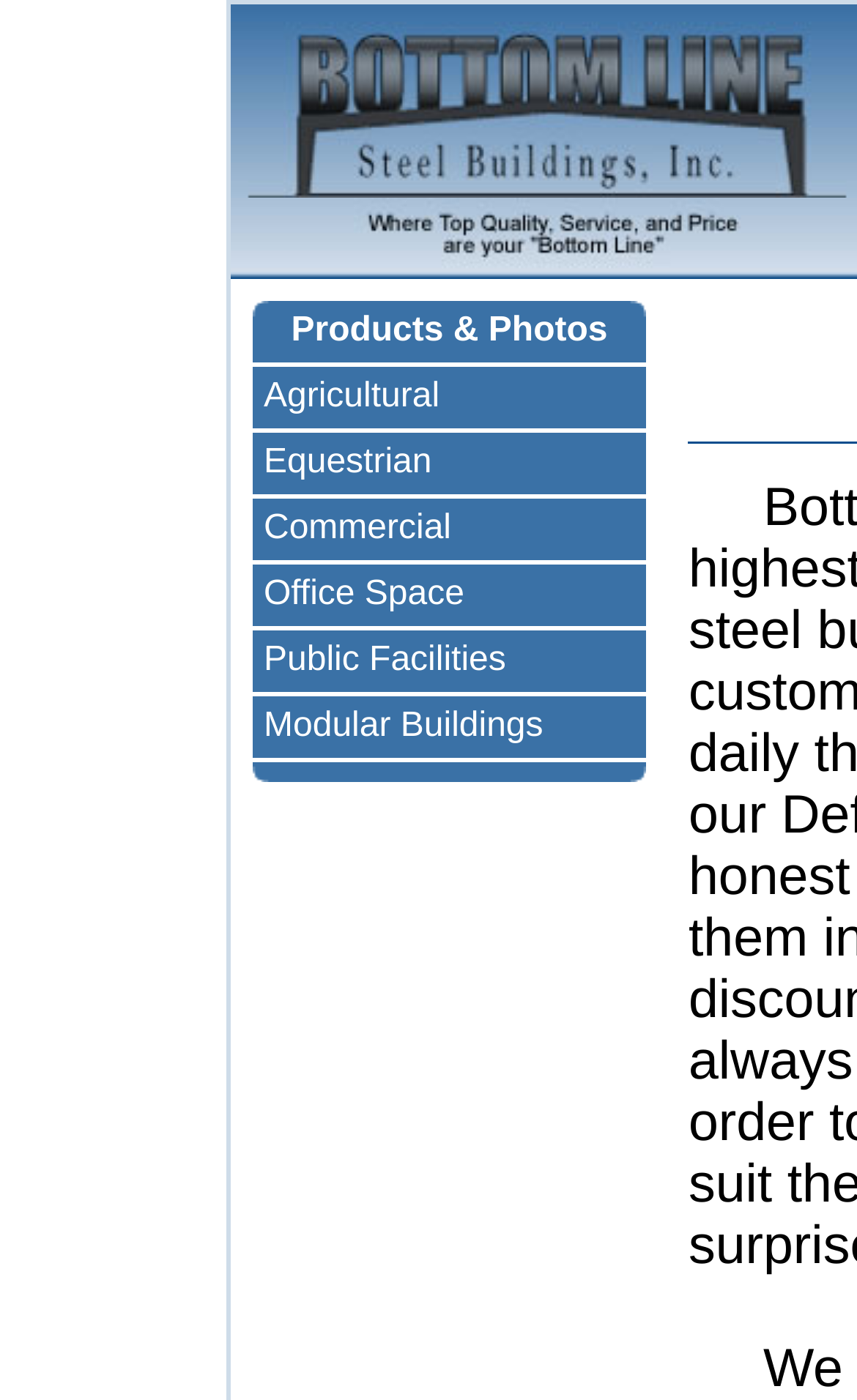Identify the bounding box coordinates for the UI element described as: "Equestrian". The coordinates should be provided as four floats between 0 and 1: [left, top, right, bottom].

[0.295, 0.309, 0.754, 0.353]